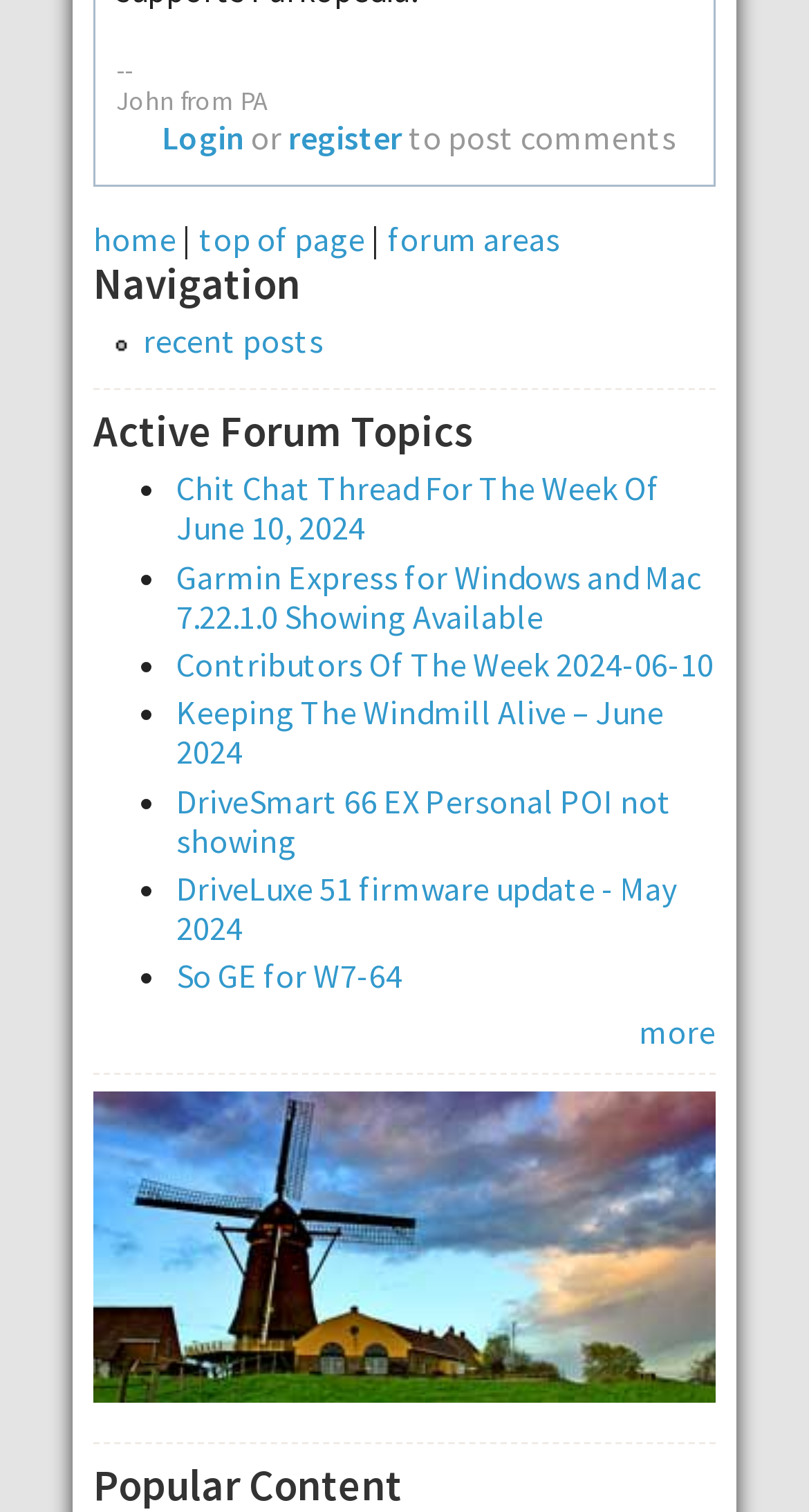Please locate the bounding box coordinates for the element that should be clicked to achieve the following instruction: "view more forum topics". Ensure the coordinates are given as four float numbers between 0 and 1, i.e., [left, top, right, bottom].

[0.79, 0.669, 0.885, 0.696]